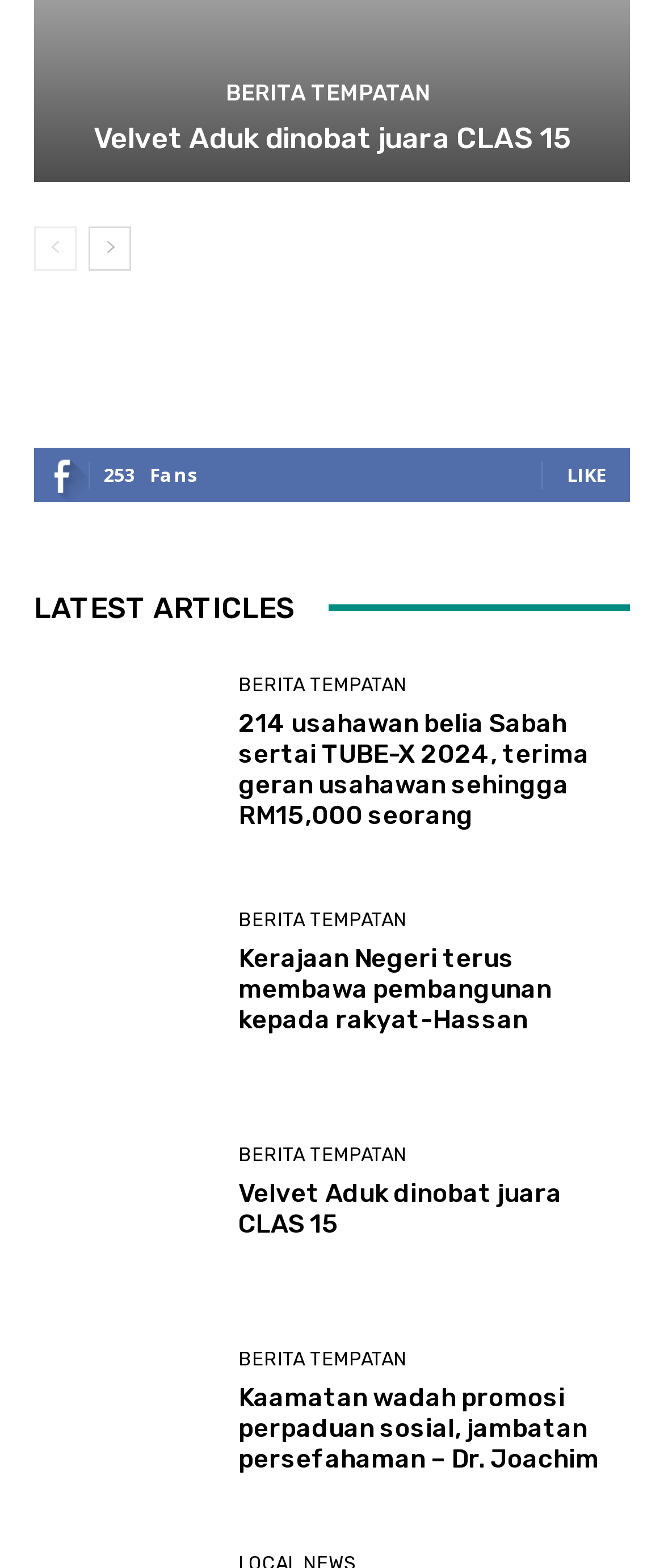Find the bounding box coordinates of the area that needs to be clicked in order to achieve the following instruction: "Go to the previous page". The coordinates should be specified as four float numbers between 0 and 1, i.e., [left, top, right, bottom].

[0.051, 0.144, 0.115, 0.172]